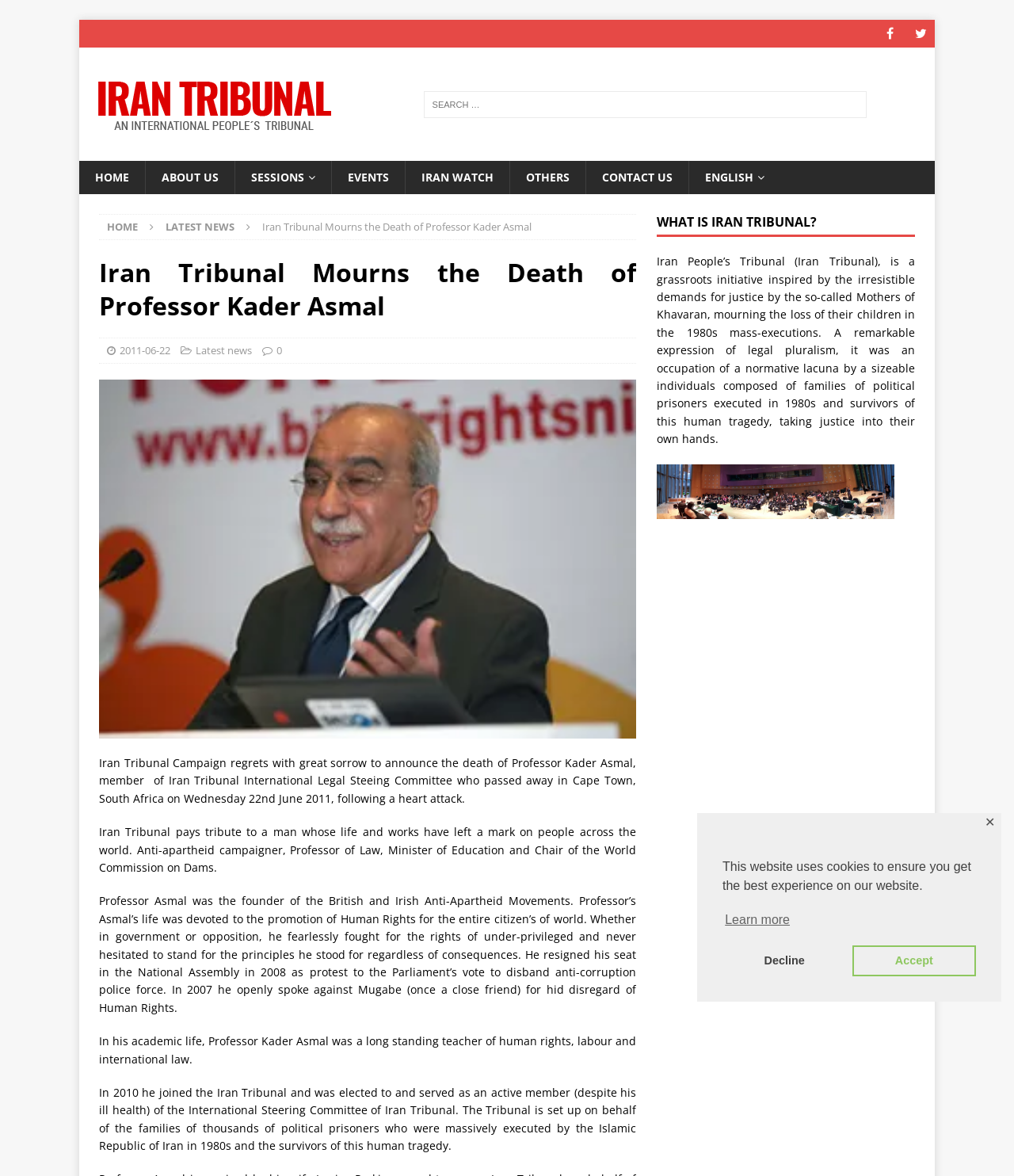Identify the bounding box for the given UI element using the description provided. Coordinates should be in the format (top-left x, top-left y, bottom-right x, bottom-right y) and must be between 0 and 1. Here is the description: Home

[0.105, 0.187, 0.136, 0.199]